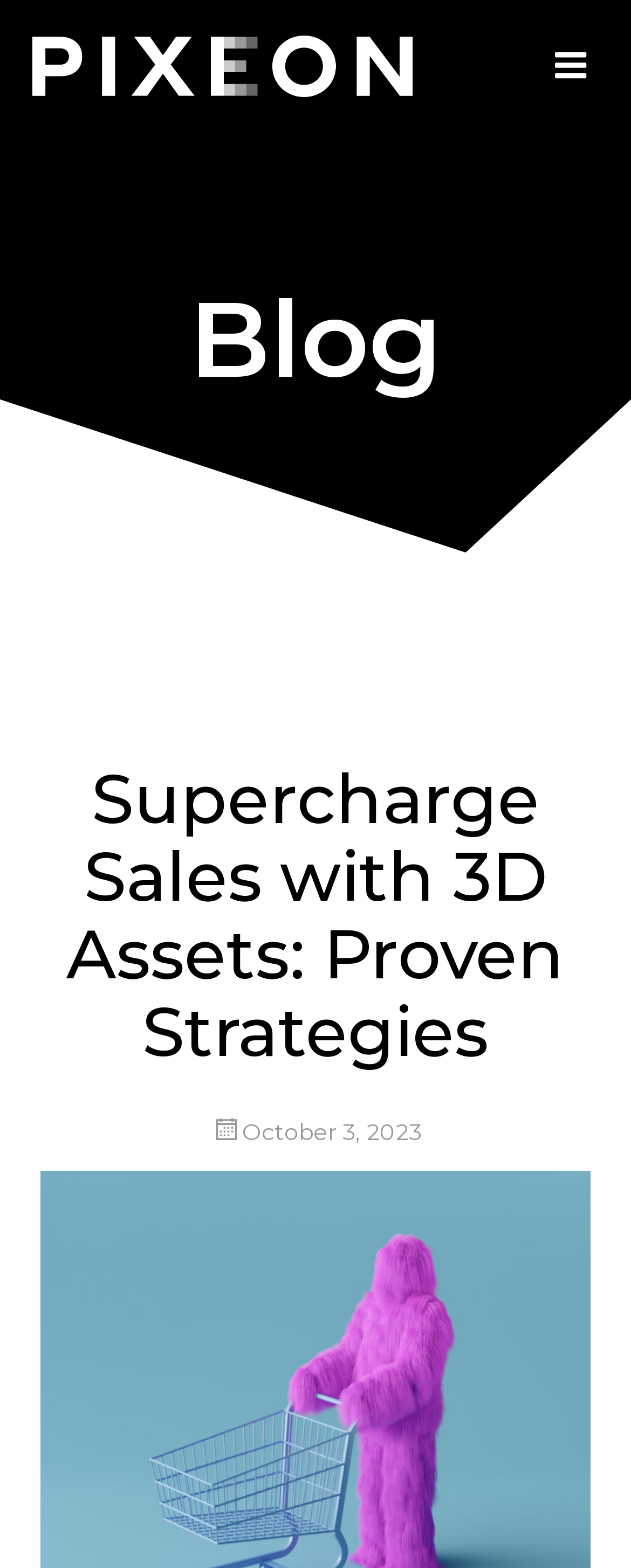Give a one-word or phrase response to the following question: Is there a menu on the webpage?

Yes